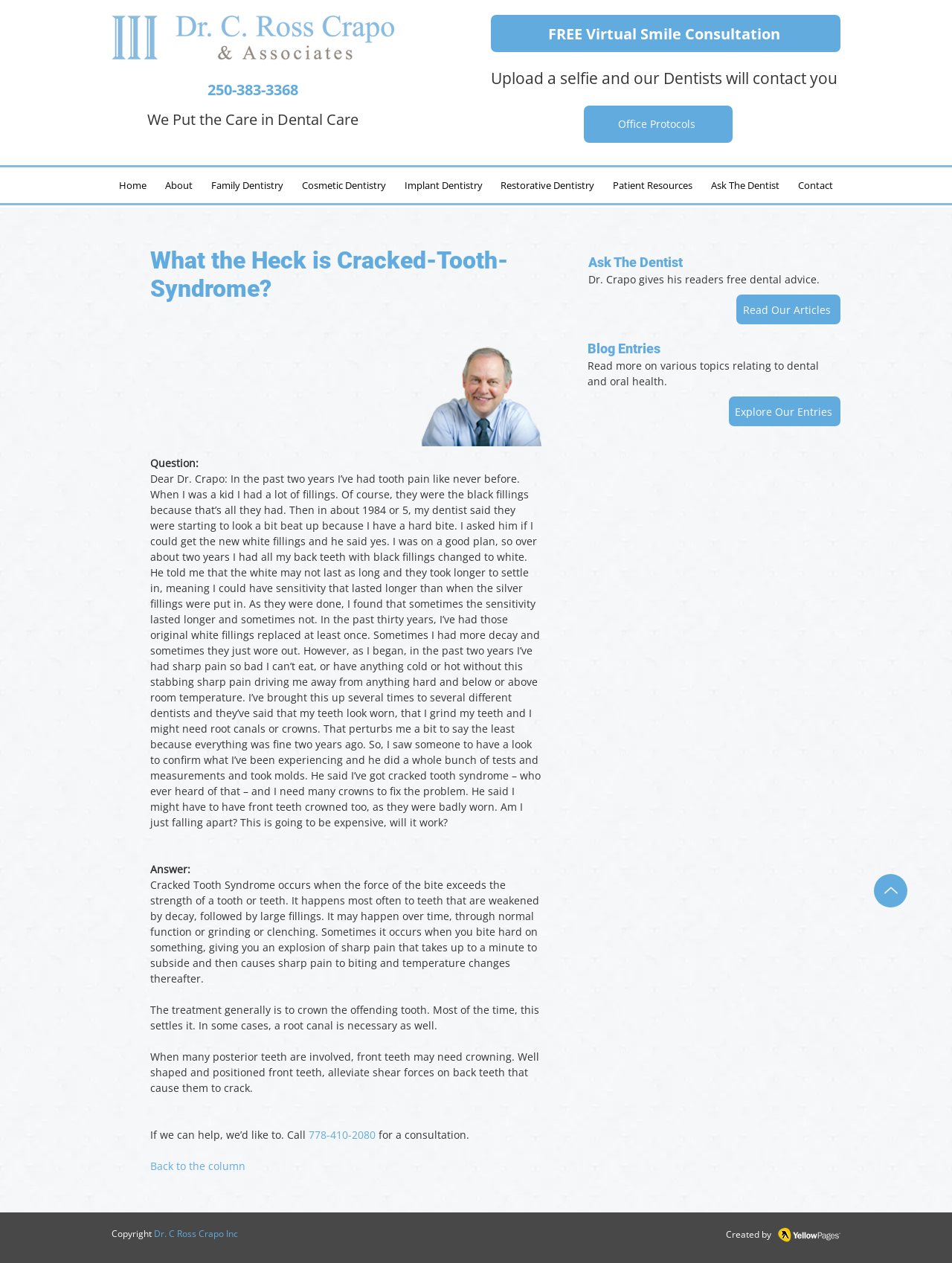Given the content of the image, can you provide a detailed answer to the question?
What is the topic of the article?

The topic of the article can be inferred from the heading 'What the Heck is Cracked-Tooth-Syndrome?' and the content of the article which discusses the symptoms and treatment of Cracked Tooth Syndrome.